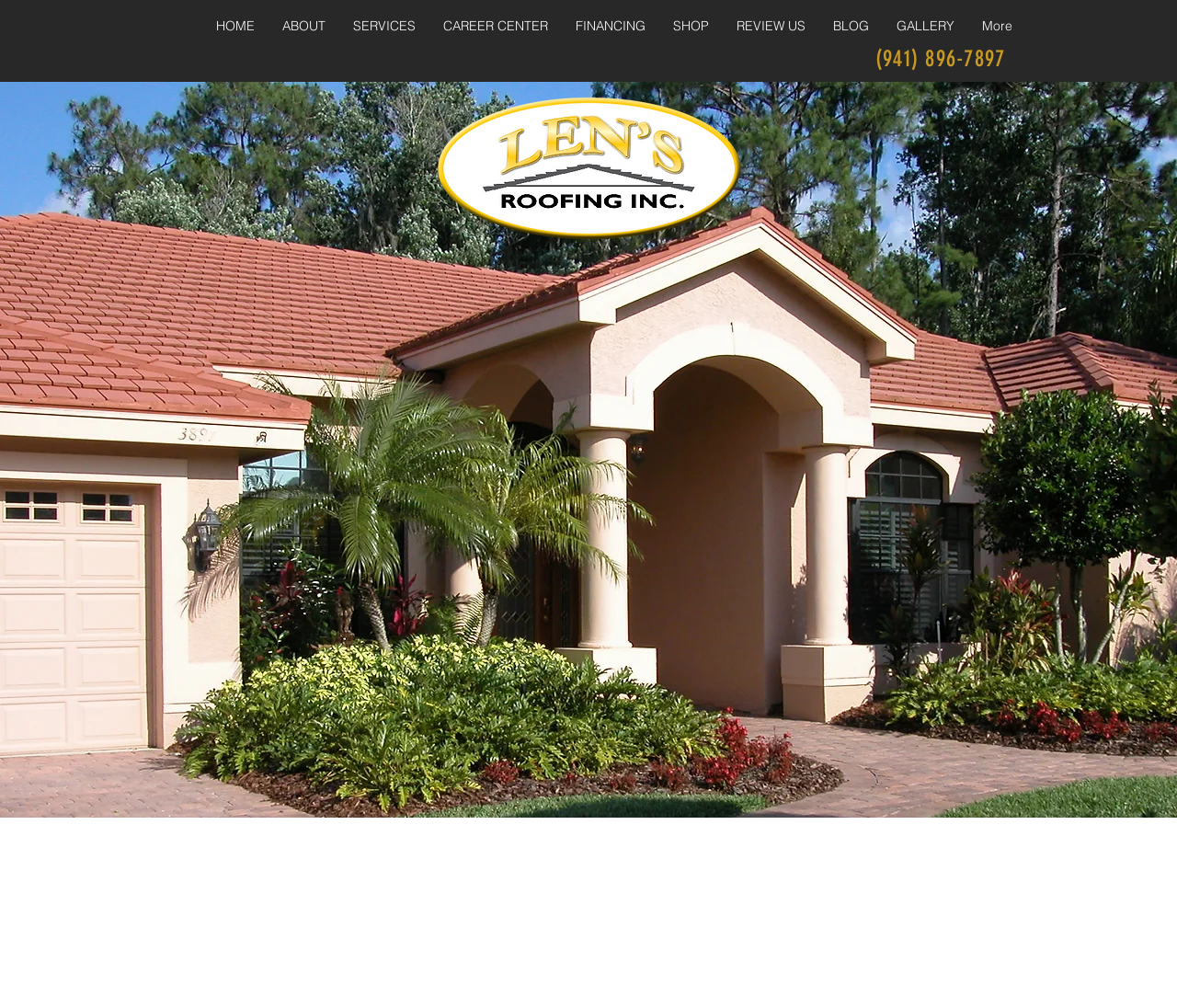What can be found in the navigation menu?
With the help of the image, please provide a detailed response to the question.

The navigation menu at the top of the webpage contains links to various pages, including HOME, ABOUT, SERVICES, CAREER CENTER, FINANCING, SHOP, REVIEW US, BLOG, and GALLERY, which suggests that these pages are related to Len's Roofing and its services.